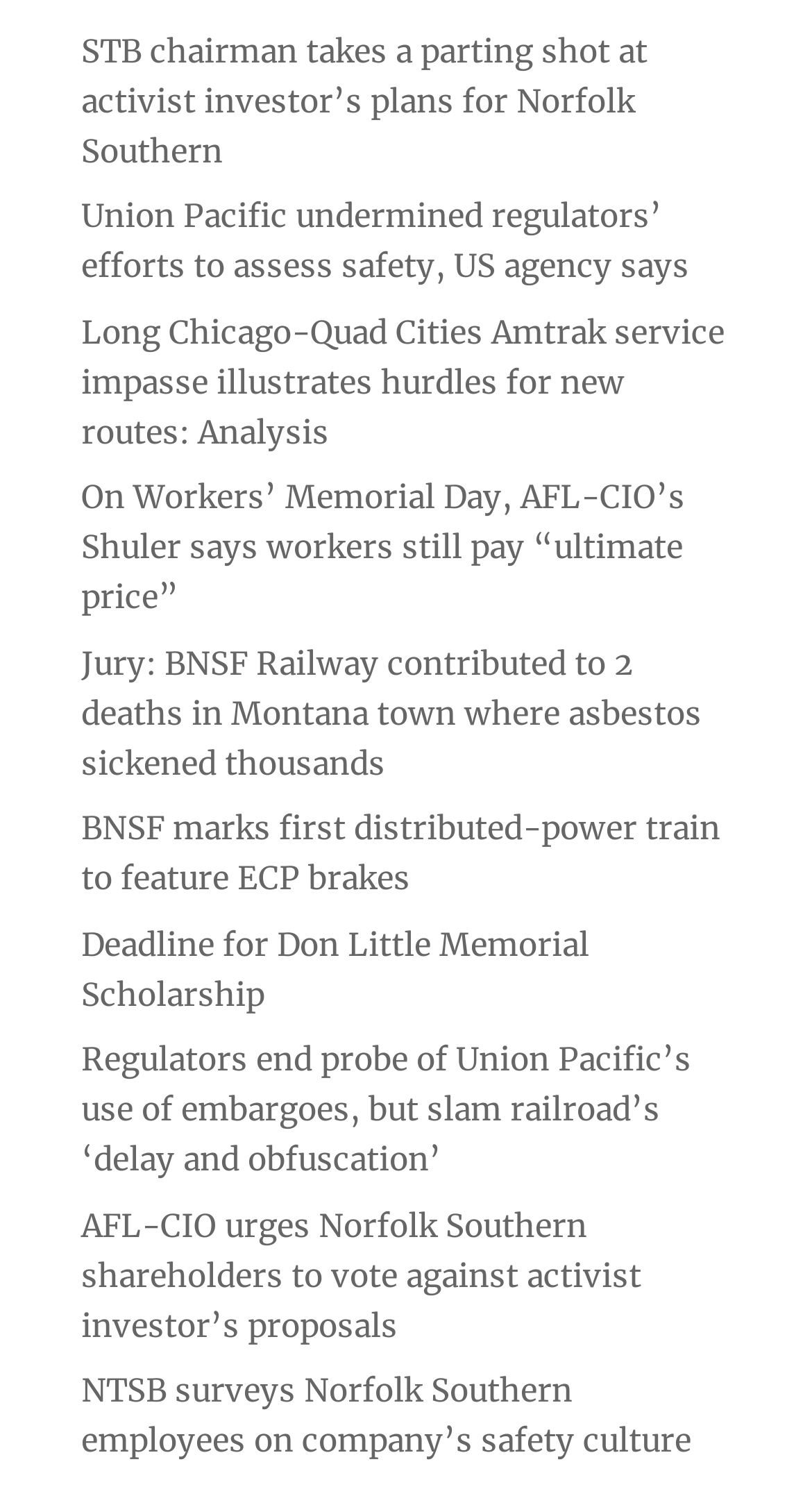Please locate the bounding box coordinates for the element that should be clicked to achieve the following instruction: "explore personal injury". Ensure the coordinates are given as four float numbers between 0 and 1, i.e., [left, top, right, bottom].

None